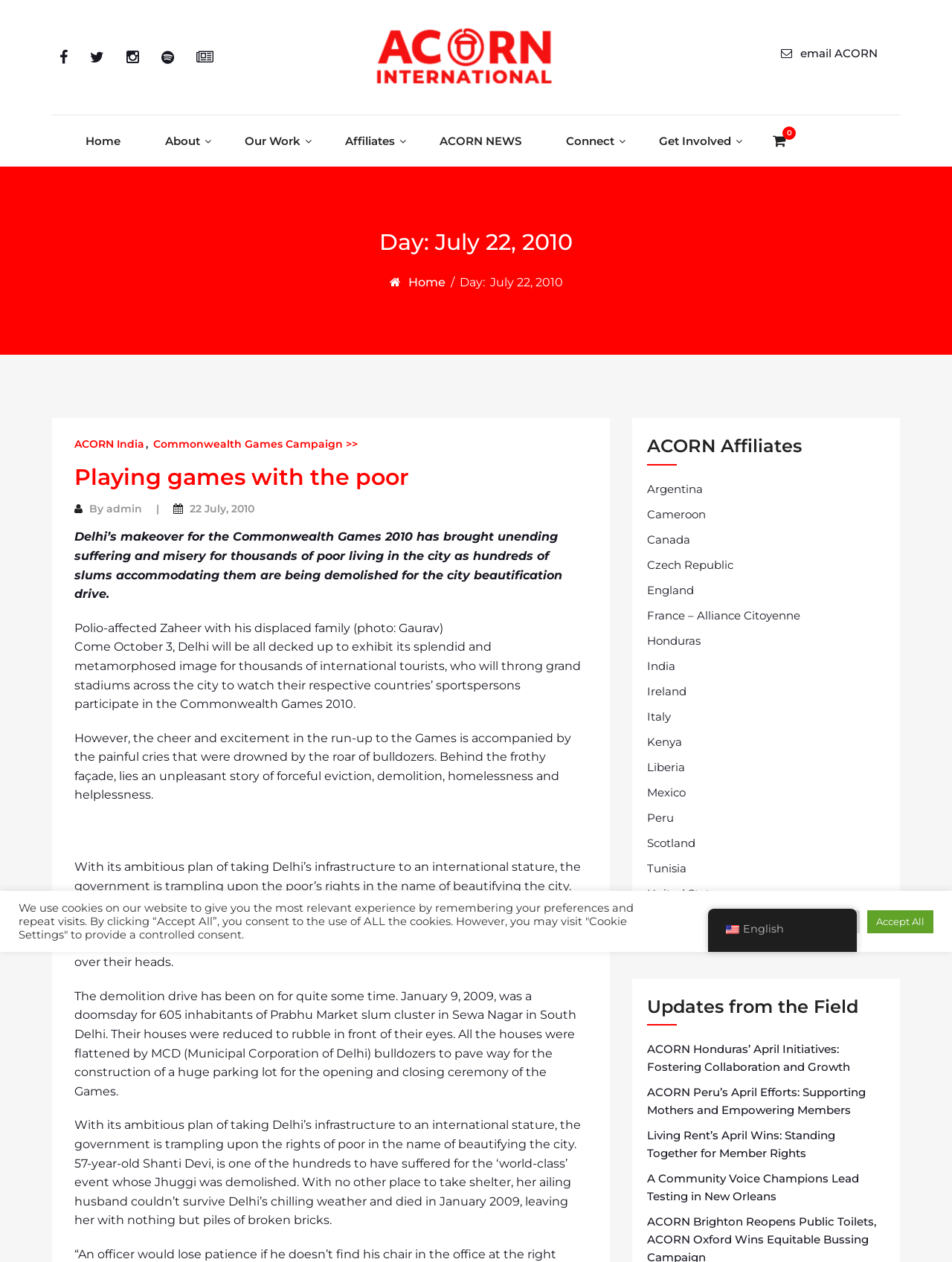From the details in the image, provide a thorough response to the question: How many countries are listed as ACORN affiliates?

The number of countries listed as ACORN affiliates can be counted from the links listed under the heading 'ACORN Affiliates', which includes 17 countries.